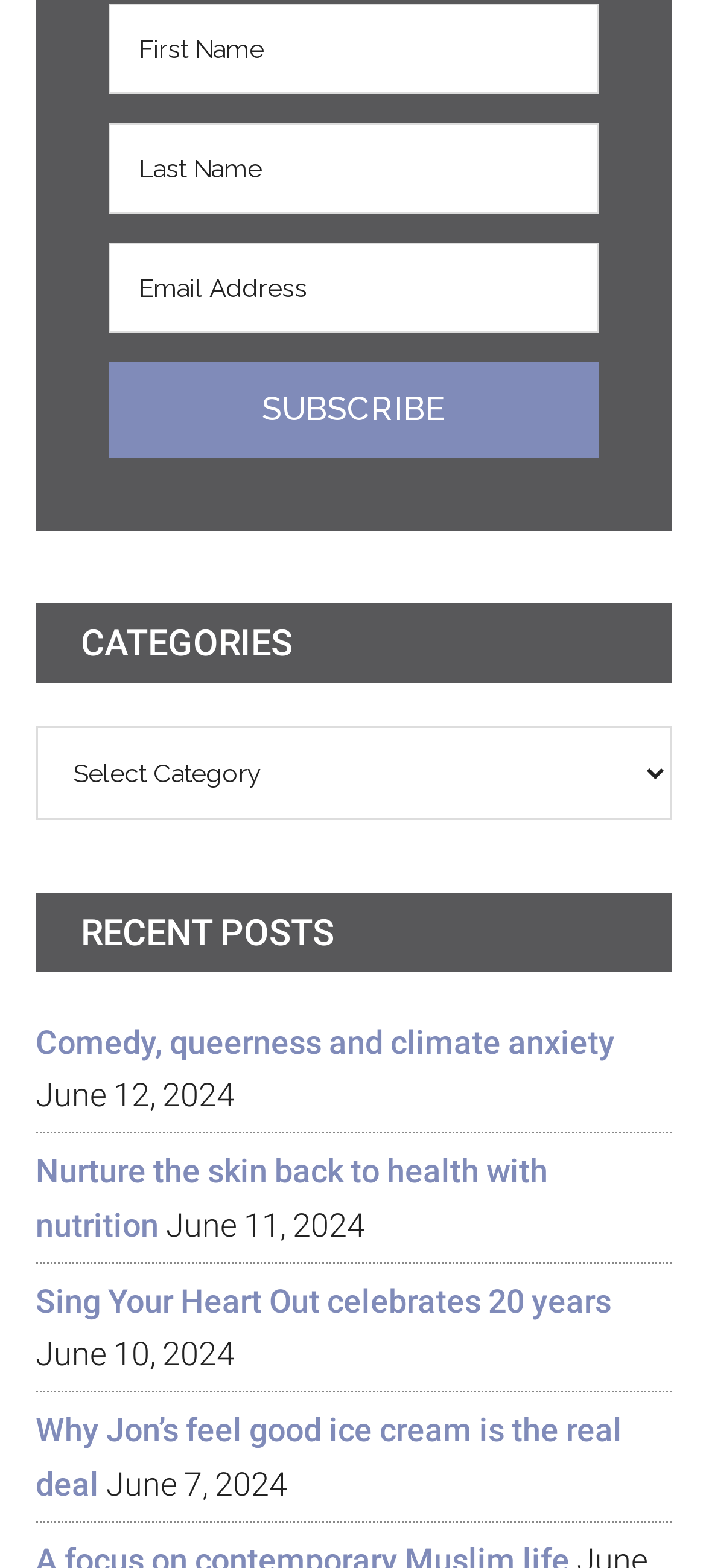Could you highlight the region that needs to be clicked to execute the instruction: "Select a category"?

[0.05, 0.463, 0.95, 0.523]